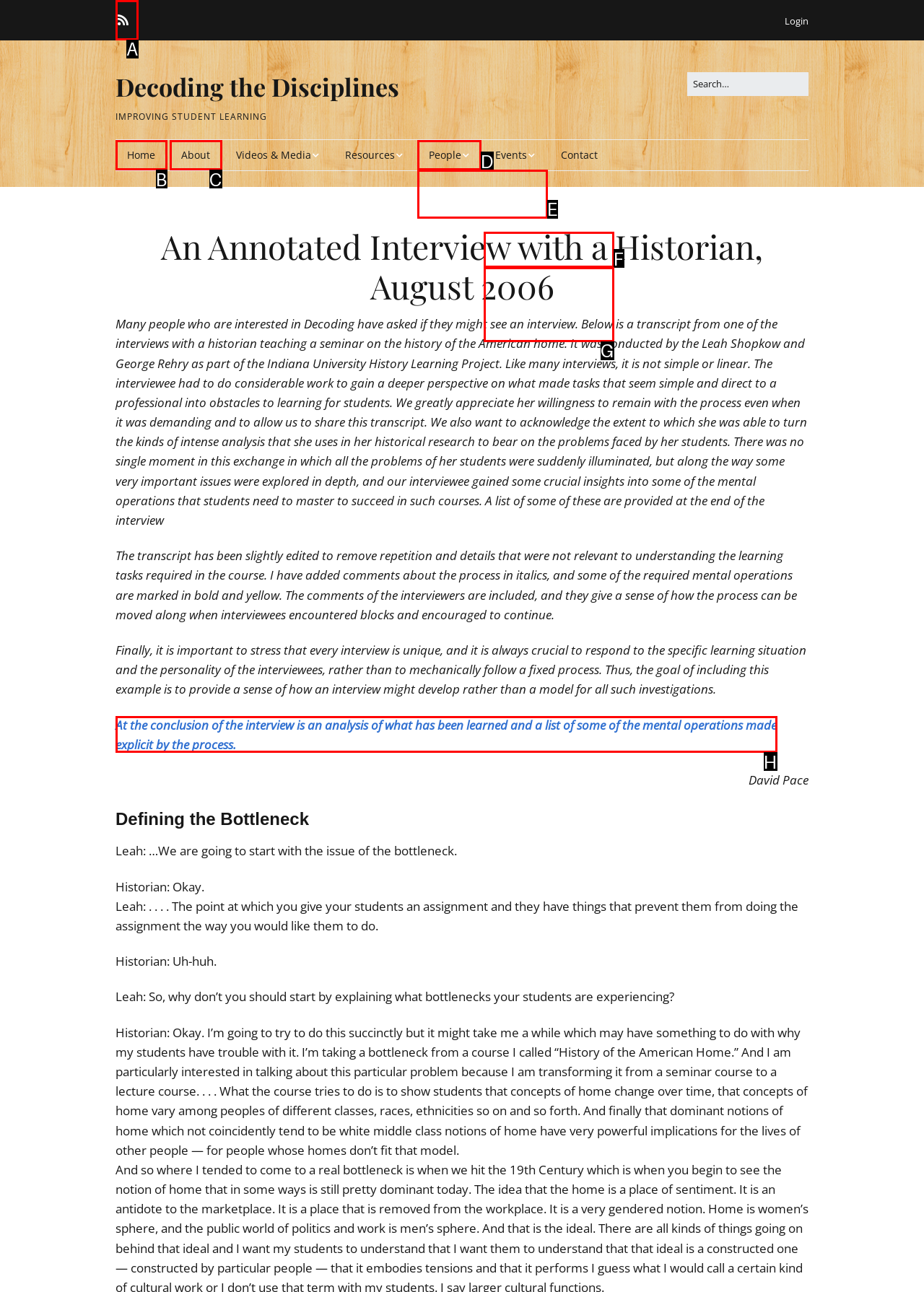Choose the option that best matches the description: Scholars Working on Decoding
Indicate the letter of the matching option directly.

E